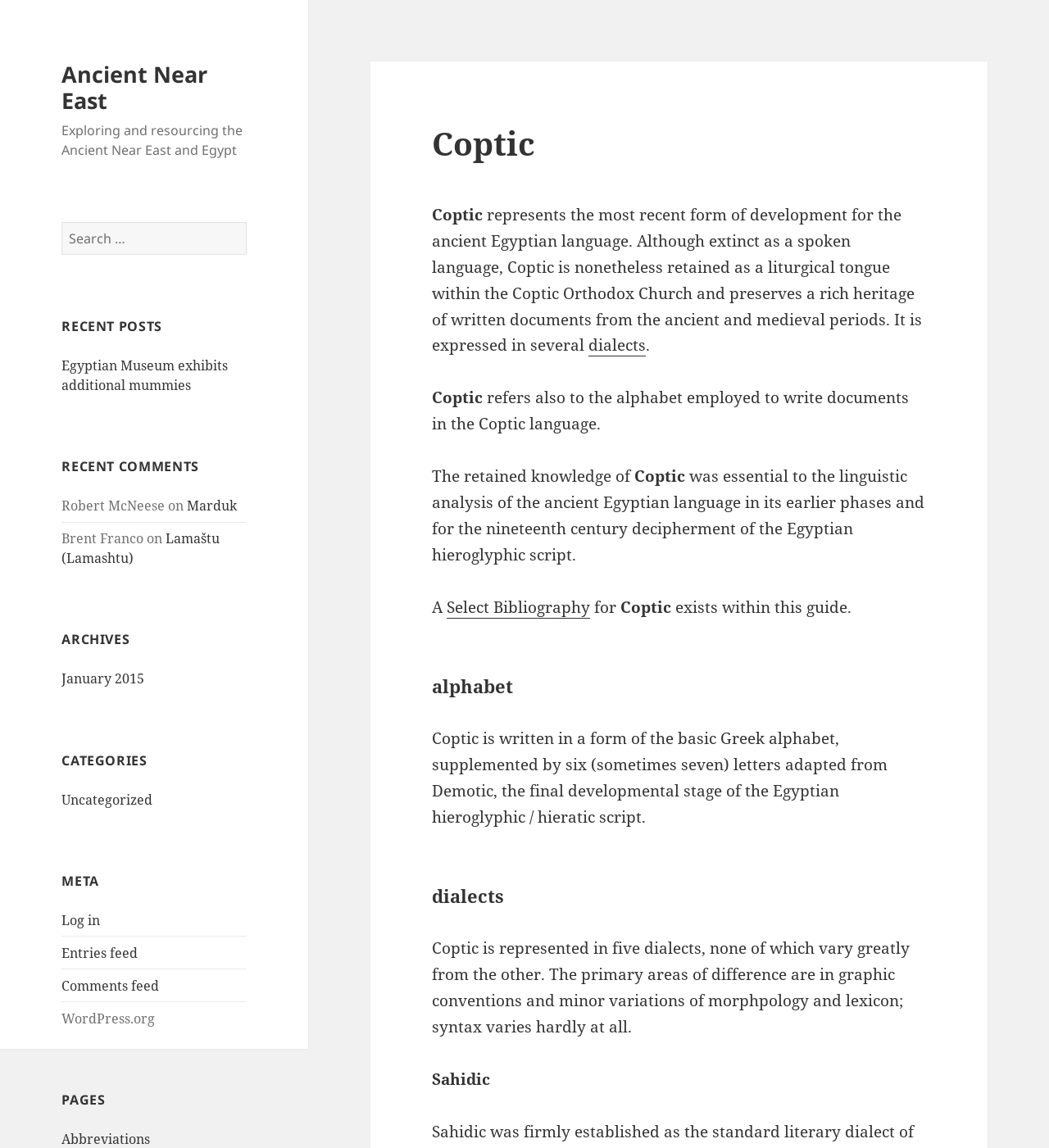Ascertain the bounding box coordinates for the UI element detailed here: "How Safe is Safe Sex?". The coordinates should be provided as [left, top, right, bottom] with each value being a float between 0 and 1.

None